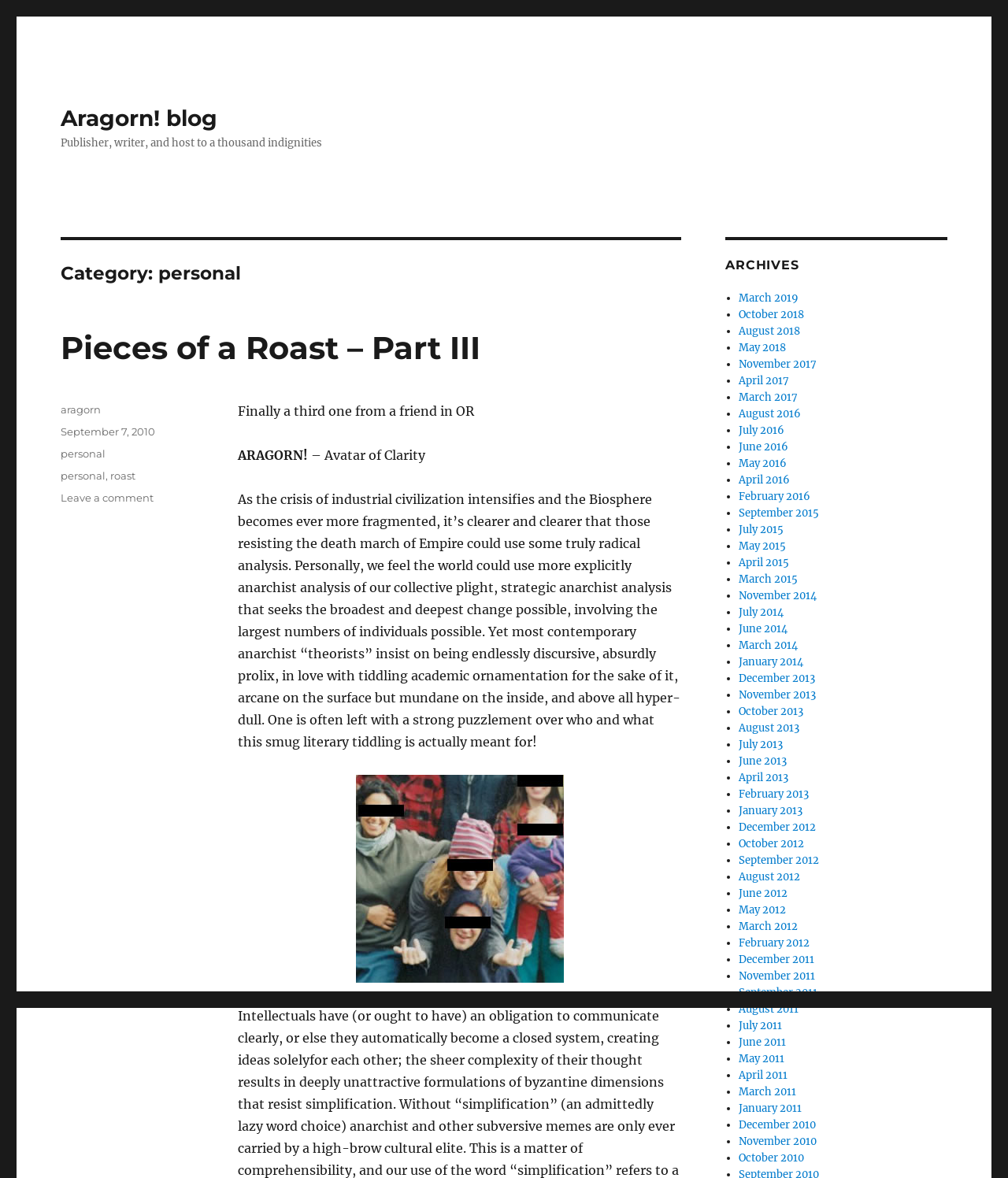Mark the bounding box of the element that matches the following description: "July 2014".

[0.733, 0.514, 0.777, 0.525]